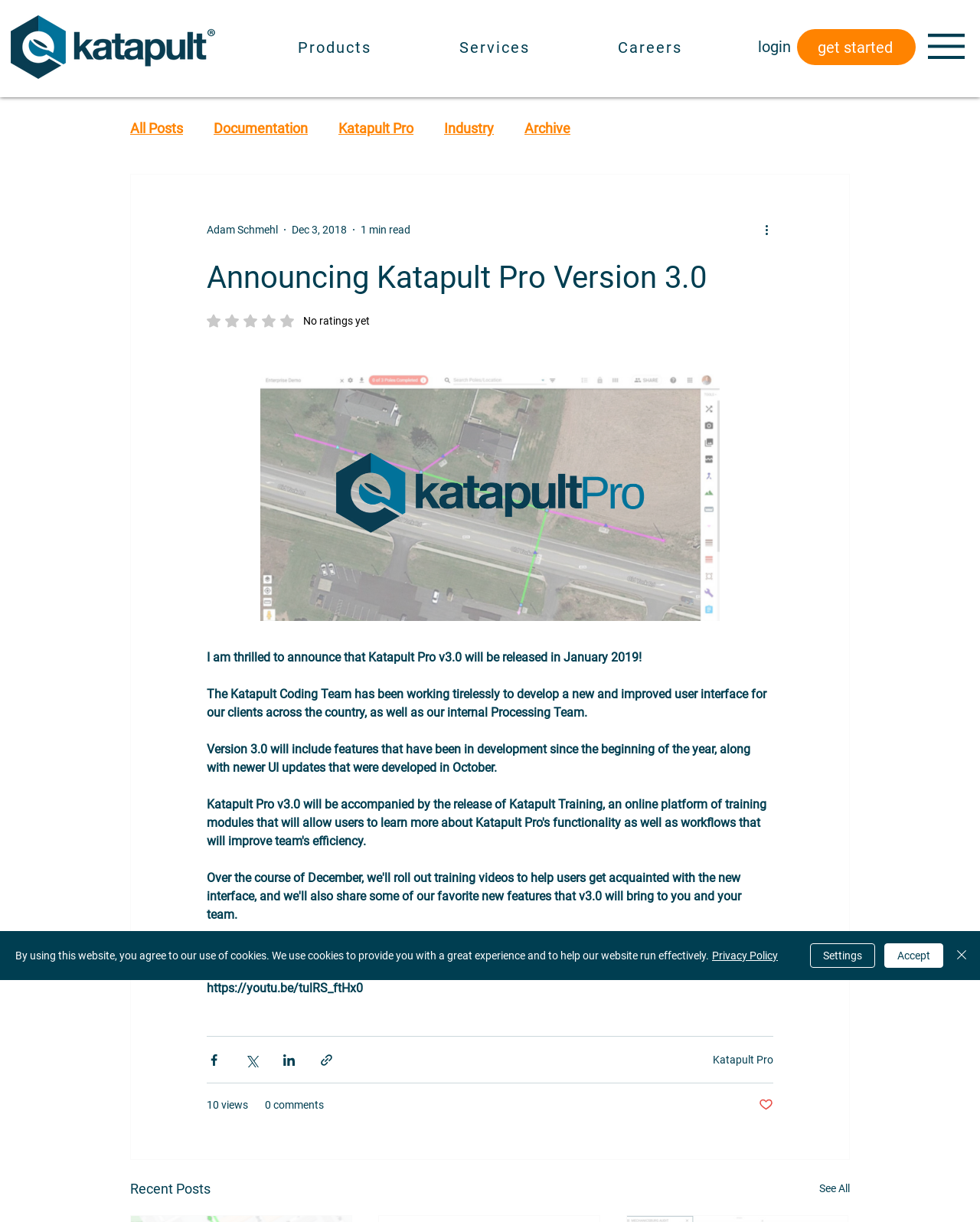Respond to the question with just a single word or phrase: 
How many social media platforms can you share the article on?

4